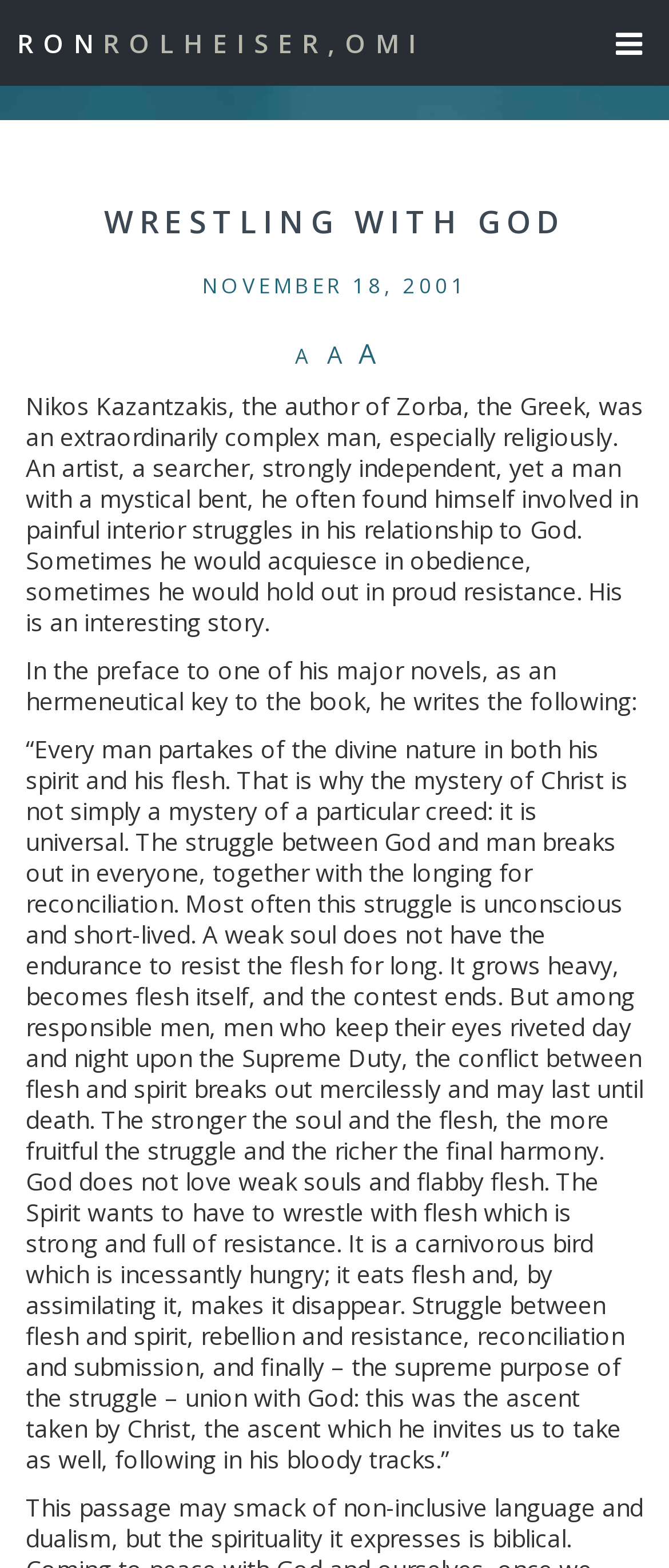Identify the bounding box coordinates for the UI element described as follows: parent_node: RONROLHEISER,OMI. Use the format (top-left x, top-left y, bottom-right x, bottom-right y) and ensure all values are floating point numbers between 0 and 1.

[0.921, 0.0, 0.974, 0.055]